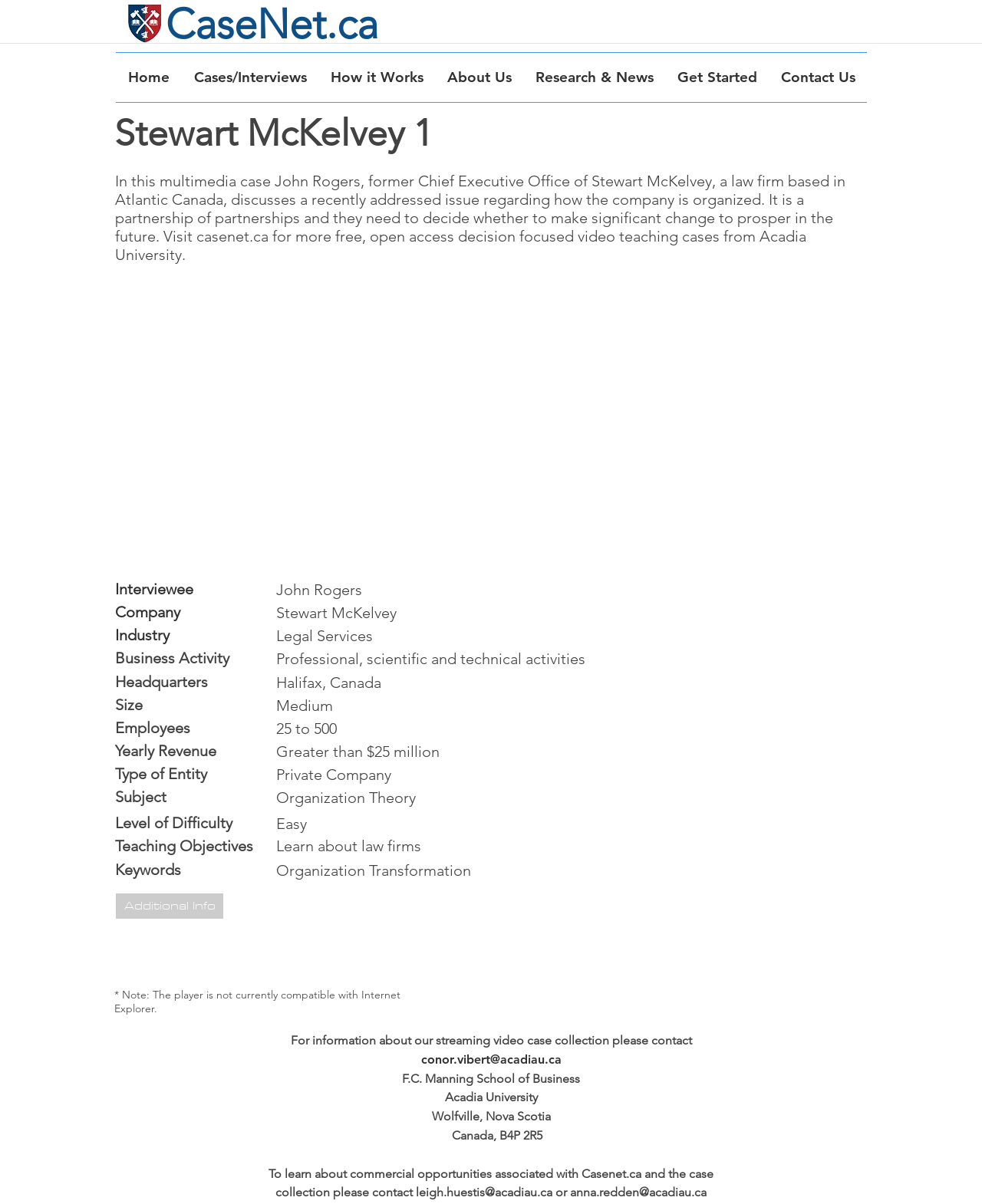Please identify the bounding box coordinates of the area that needs to be clicked to follow this instruction: "Click on the 'Get Started' link".

[0.677, 0.044, 0.783, 0.085]